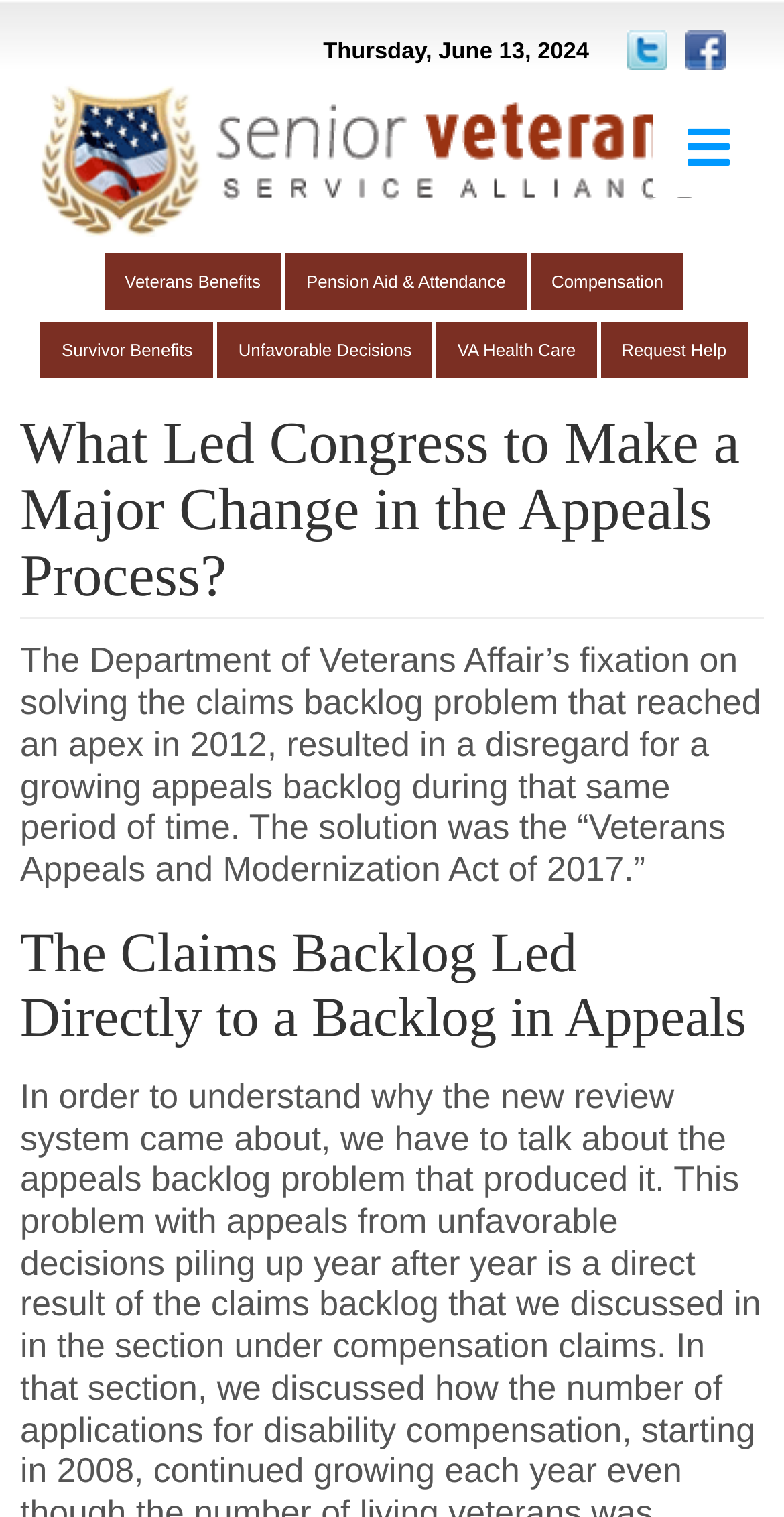Find the bounding box coordinates of the element to click in order to complete this instruction: "Click on Veterans Benefits". The bounding box coordinates must be four float numbers between 0 and 1, denoted as [left, top, right, bottom].

[0.132, 0.167, 0.359, 0.204]